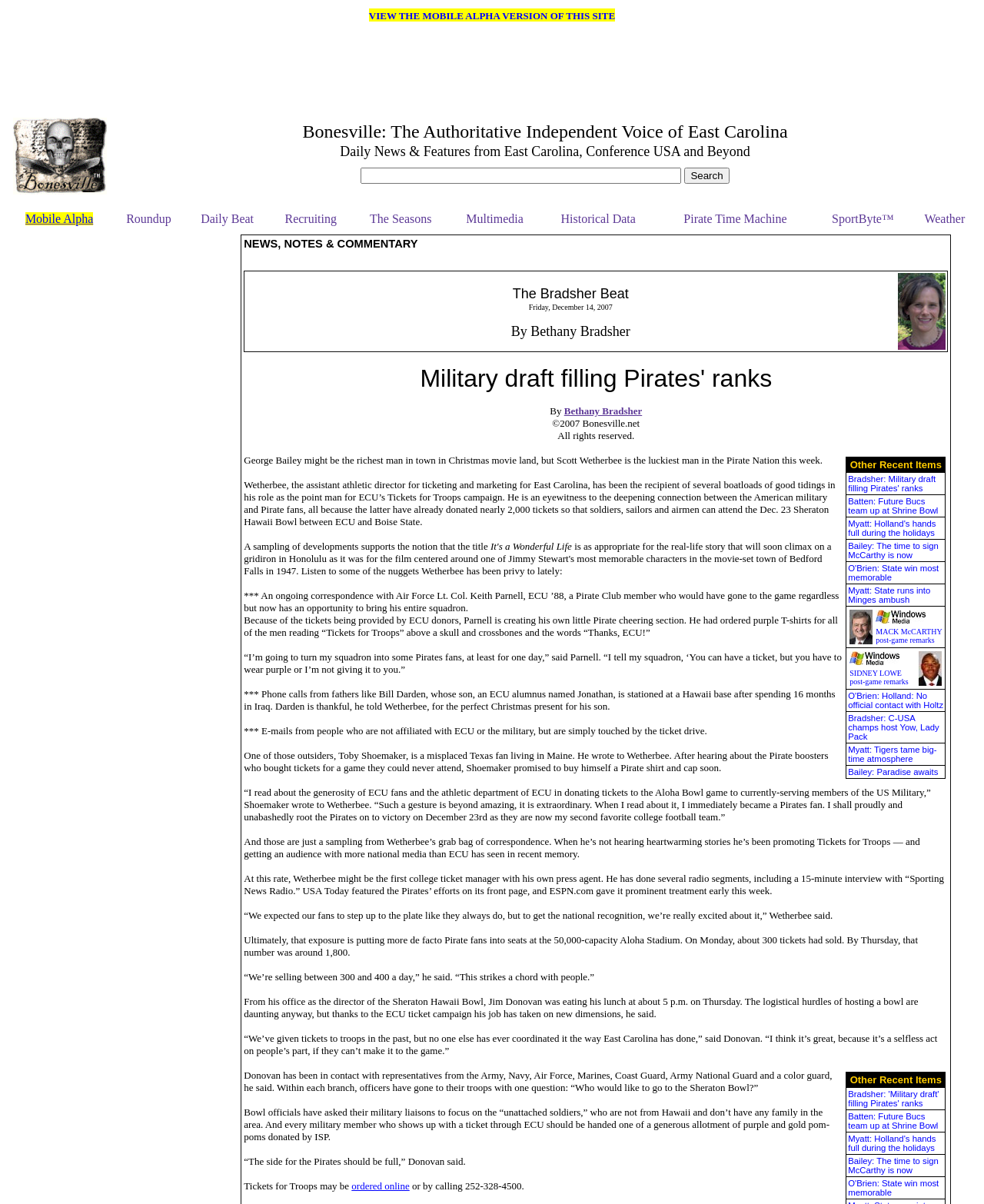Identify the bounding box coordinates for the element you need to click to achieve the following task: "Go to Bonesville". The coordinates must be four float values ranging from 0 to 1, formatted as [left, top, right, bottom].

[0.013, 0.152, 0.109, 0.163]